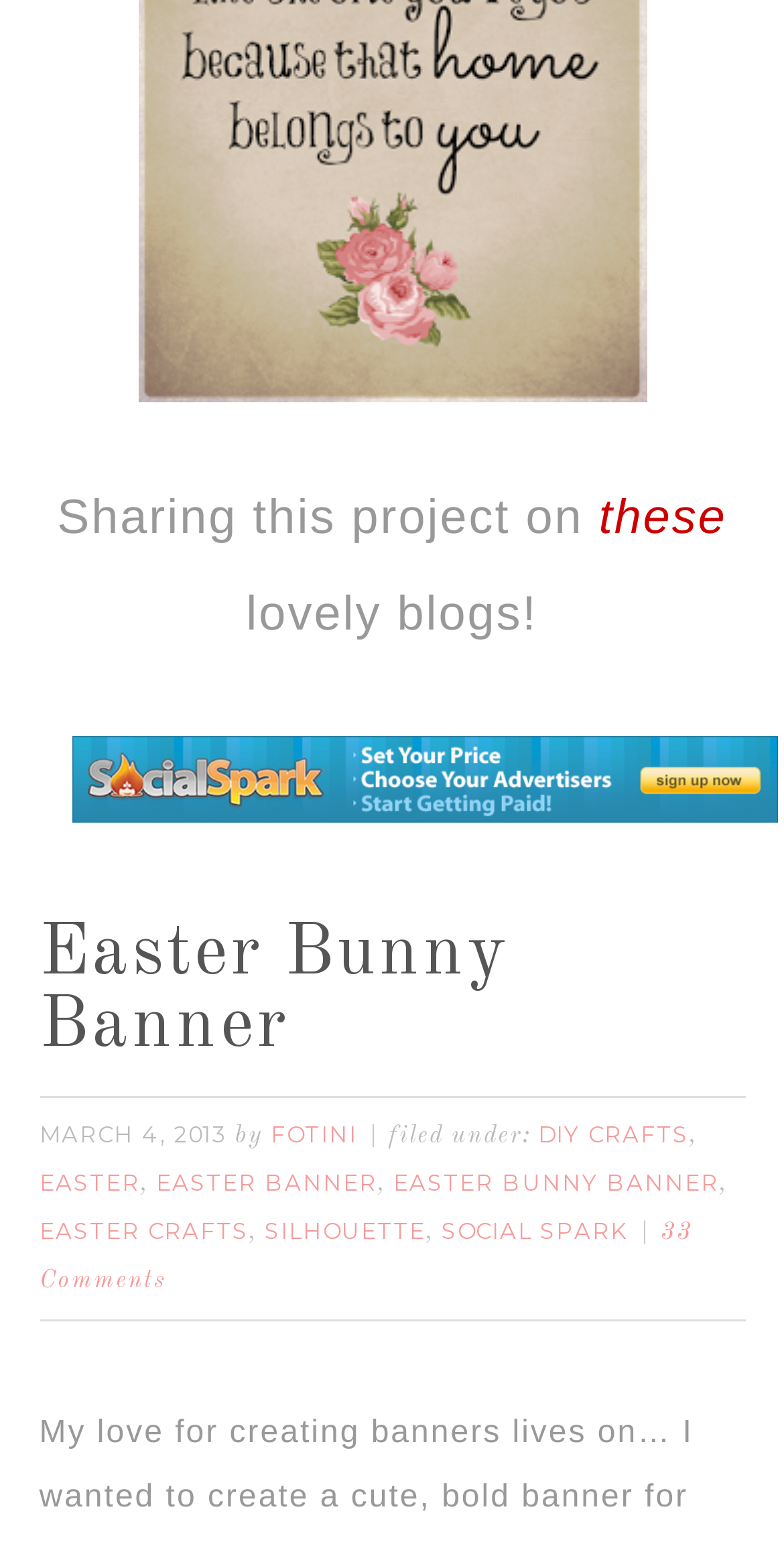Locate the bounding box coordinates of the element I should click to achieve the following instruction: "Visit the Easter Bunny Banner project".

[0.05, 0.597, 0.65, 0.691]